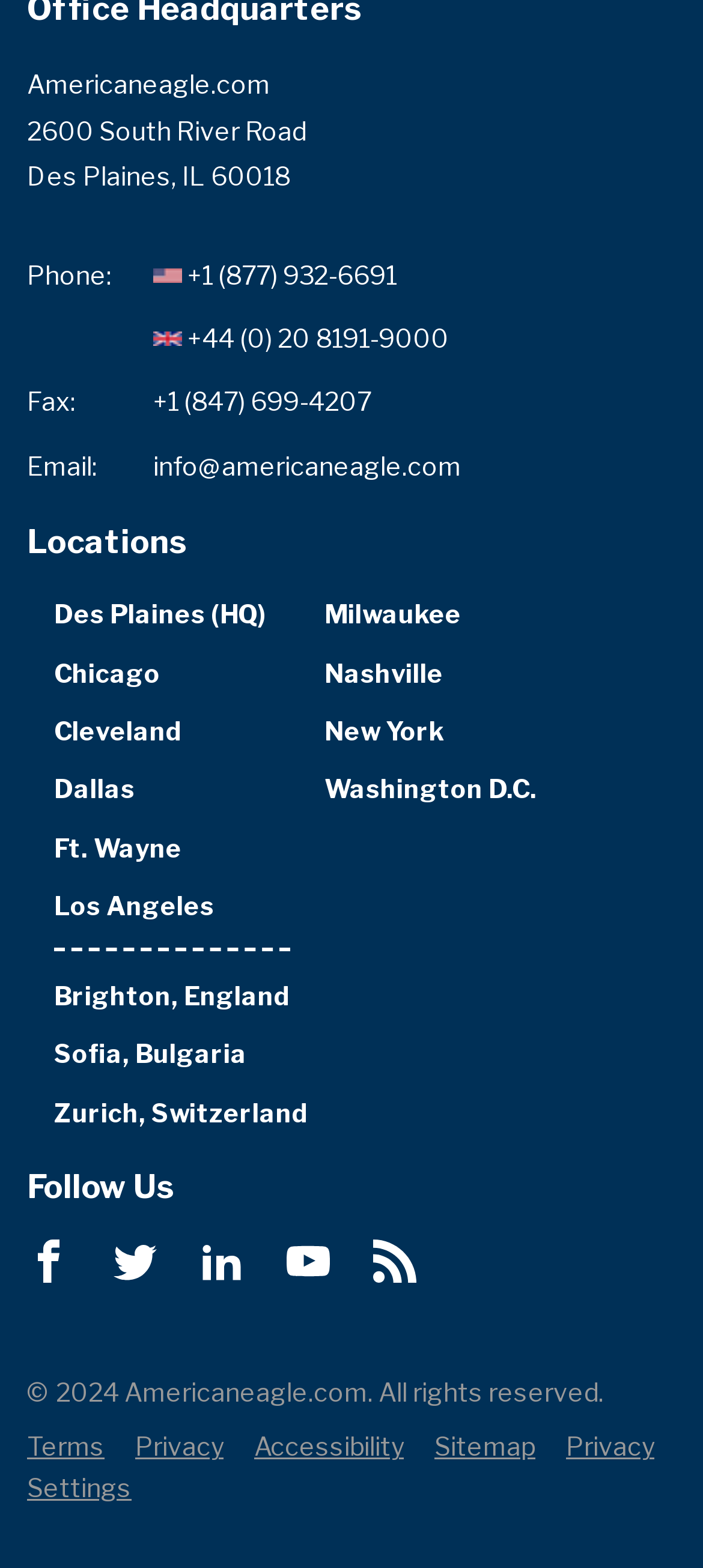How many locations are listed?
Could you please answer the question thoroughly and with as much detail as possible?

The locations are listed in the 'Locations' section, which includes links to 12 different locations. These locations include Des Plaines, Chicago, Cleveland, Dallas, Ft. Wayne, Los Angeles, Milwaukee, Nashville, New York, Washington D.C., Brighton, and Zurich.